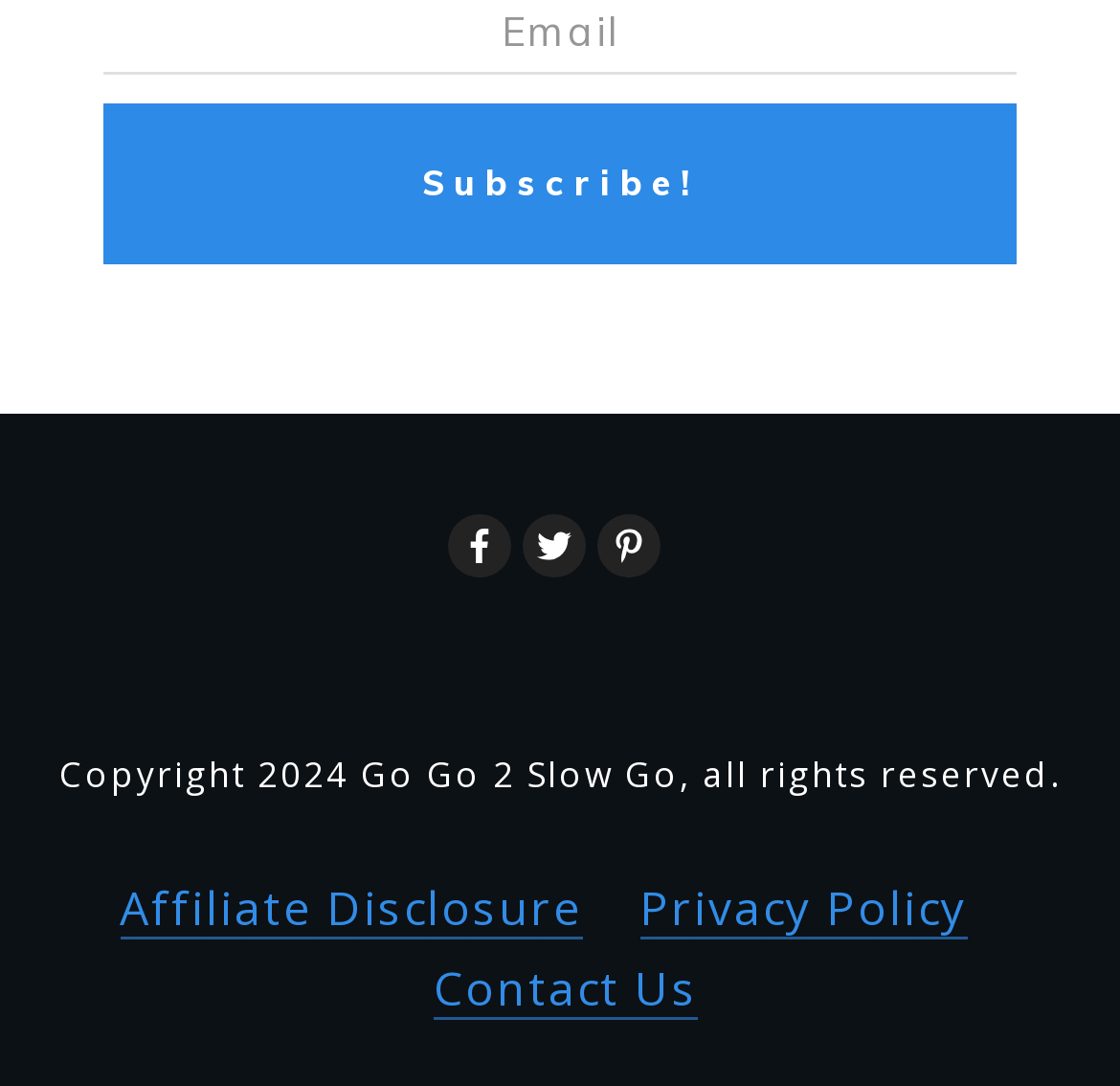What is the text above the 'Subscribe!' button?
Observe the image and answer the question with a one-word or short phrase response.

None